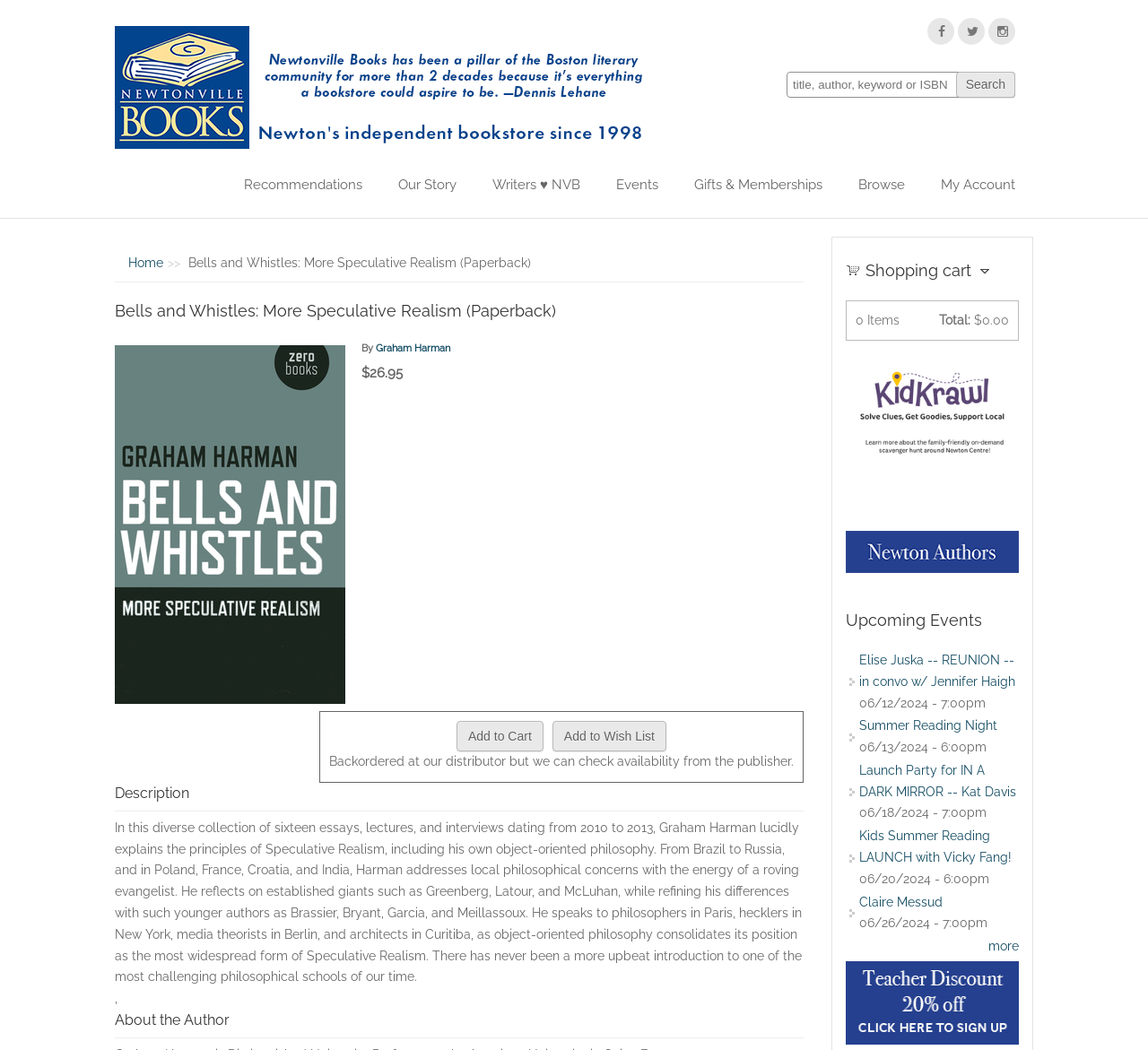Your task is to extract the text of the main heading from the webpage.

Bells and Whistles: More Speculative Realism (Paperback)